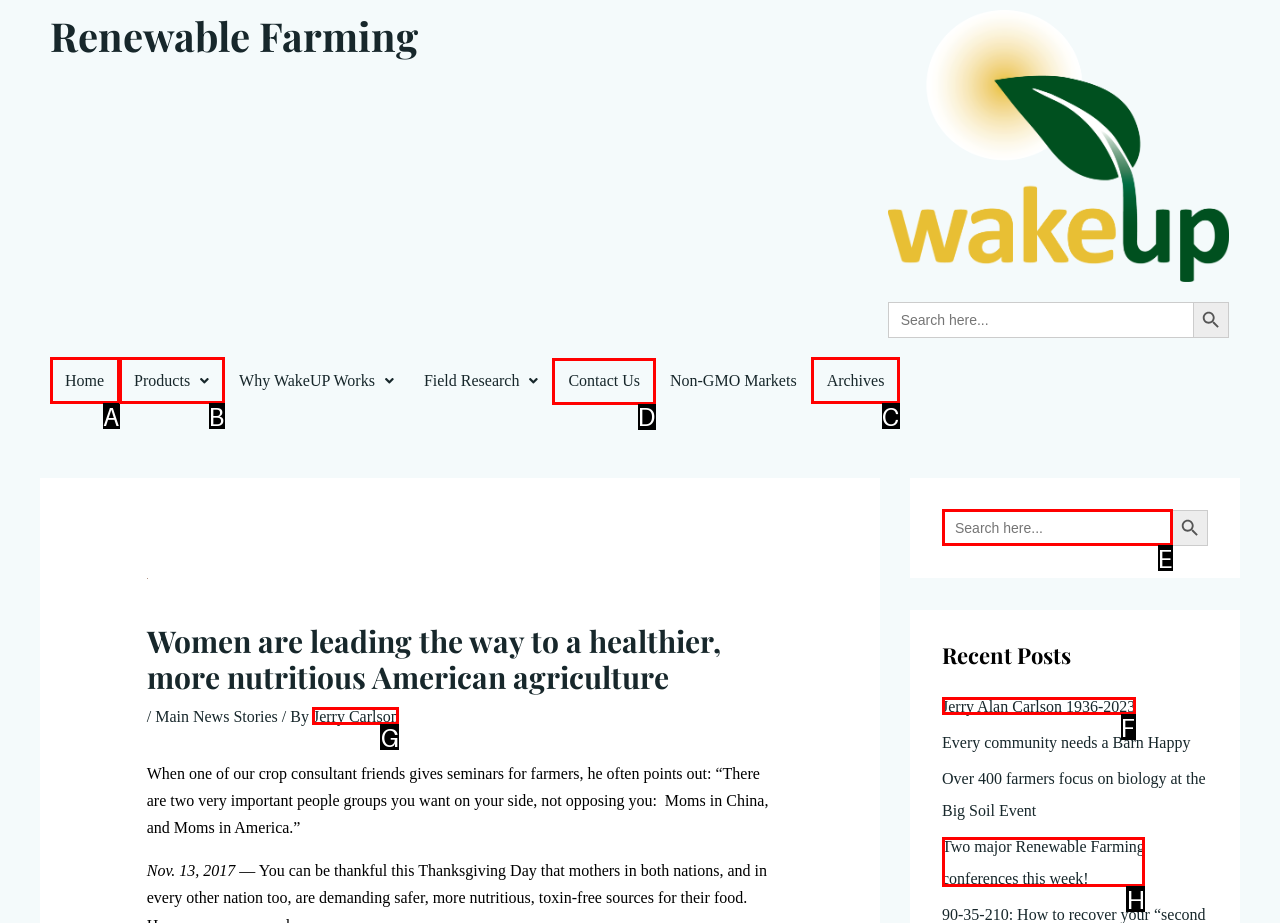Tell me which element should be clicked to achieve the following objective: Contact Us
Reply with the letter of the correct option from the displayed choices.

D